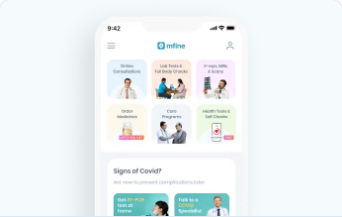What is the design of the MFine app's layout?
Using the image as a reference, give a one-word or short phrase answer.

Clean and user-friendly